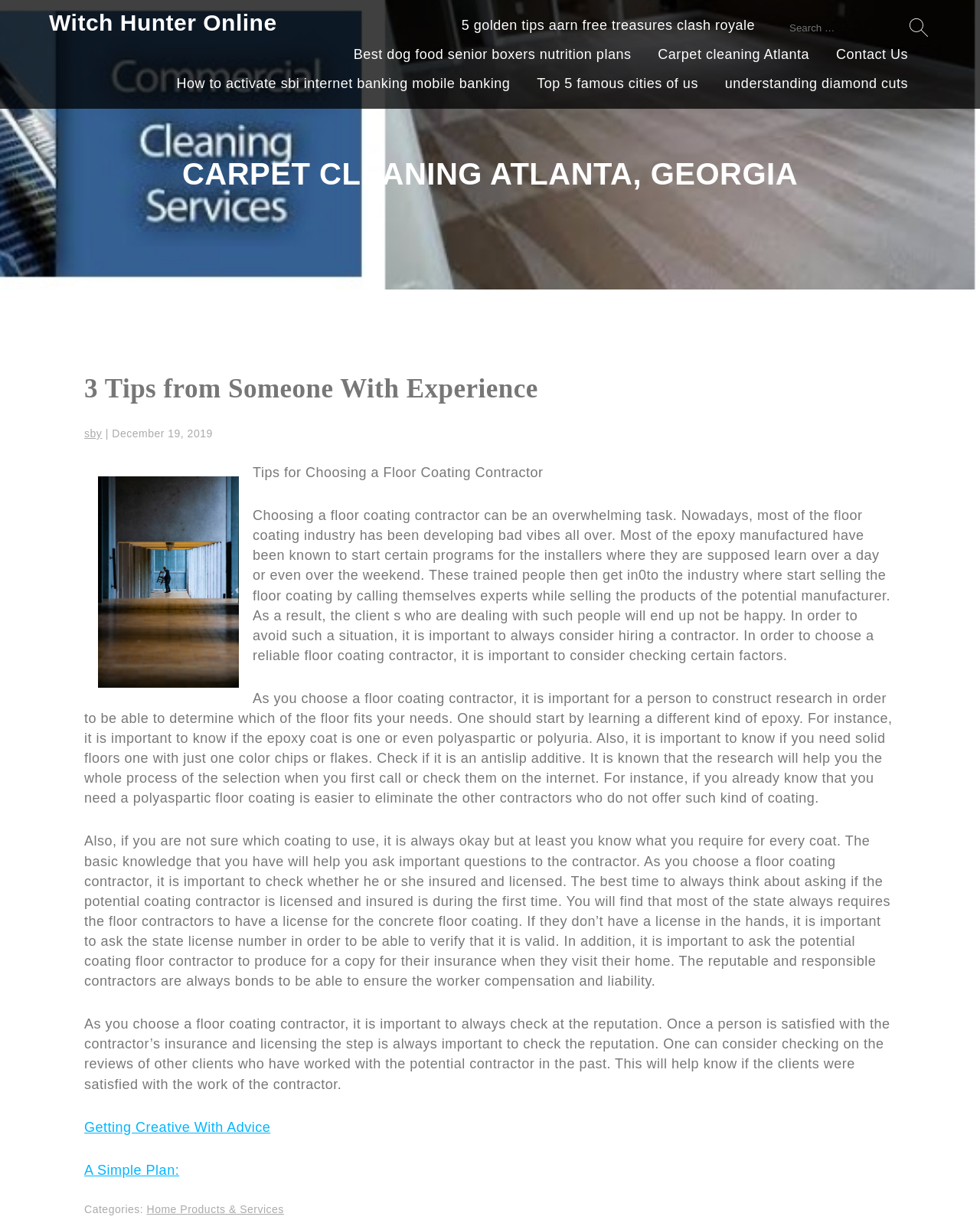Determine the bounding box coordinates of the clickable region to follow the instruction: "Learn about the best dog food for senior boxers".

[0.361, 0.035, 0.644, 0.059]